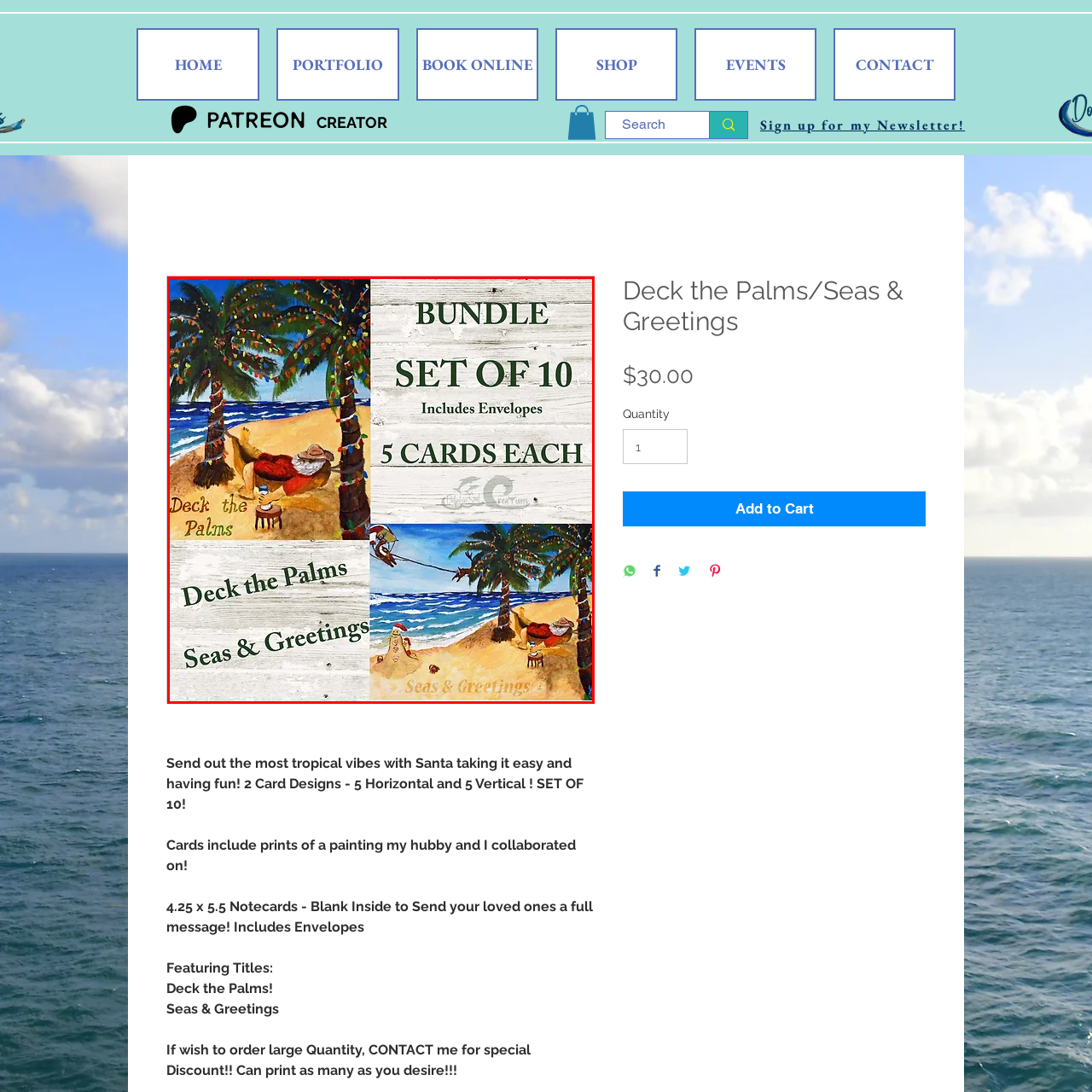What is the setting depicted in the background of the artwork?
Please review the image inside the red bounding box and answer using a single word or phrase.

A serene beach